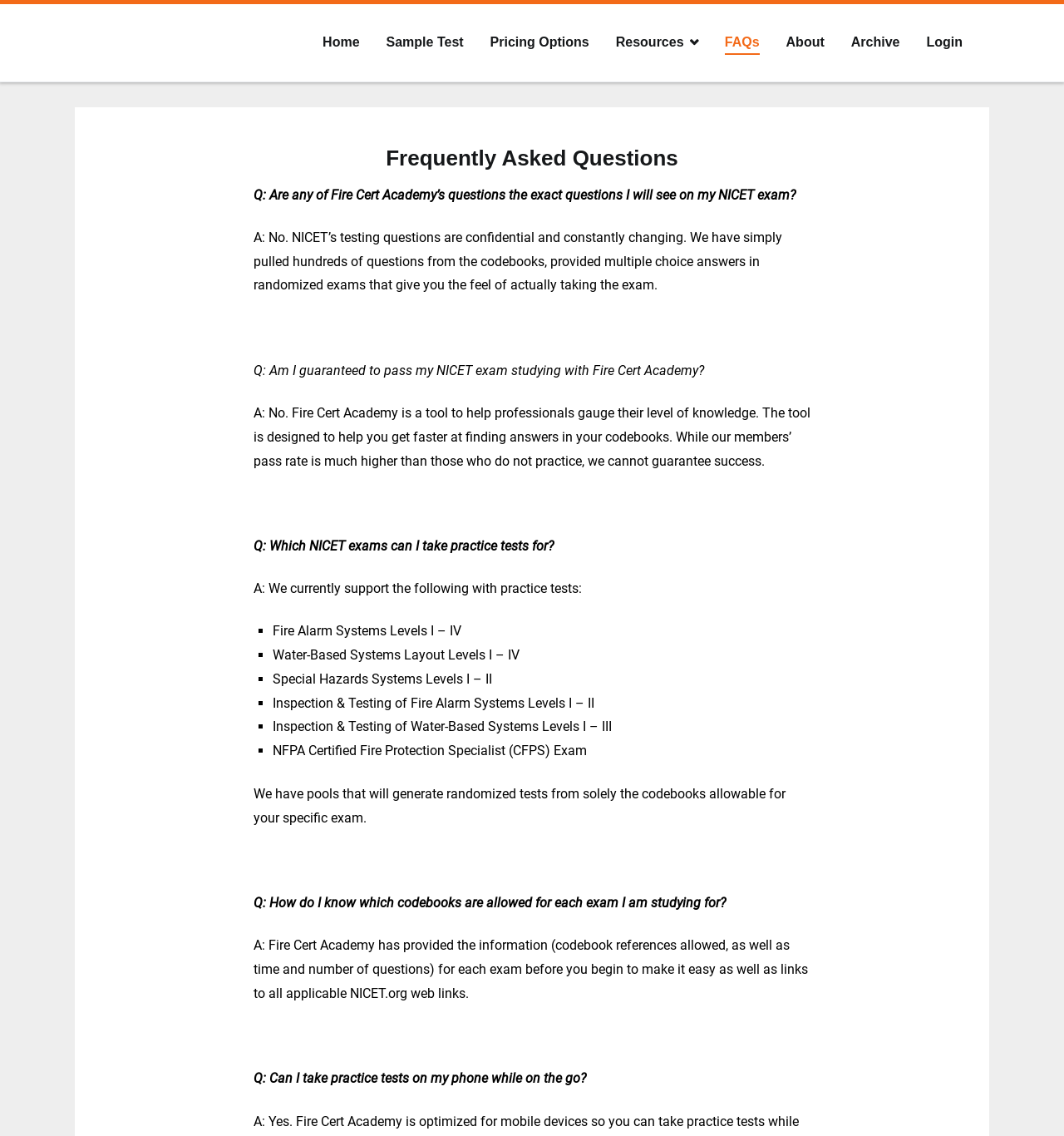Could you locate the bounding box coordinates for the section that should be clicked to accomplish this task: "Click on the 'FAQs' link".

[0.681, 0.027, 0.714, 0.048]